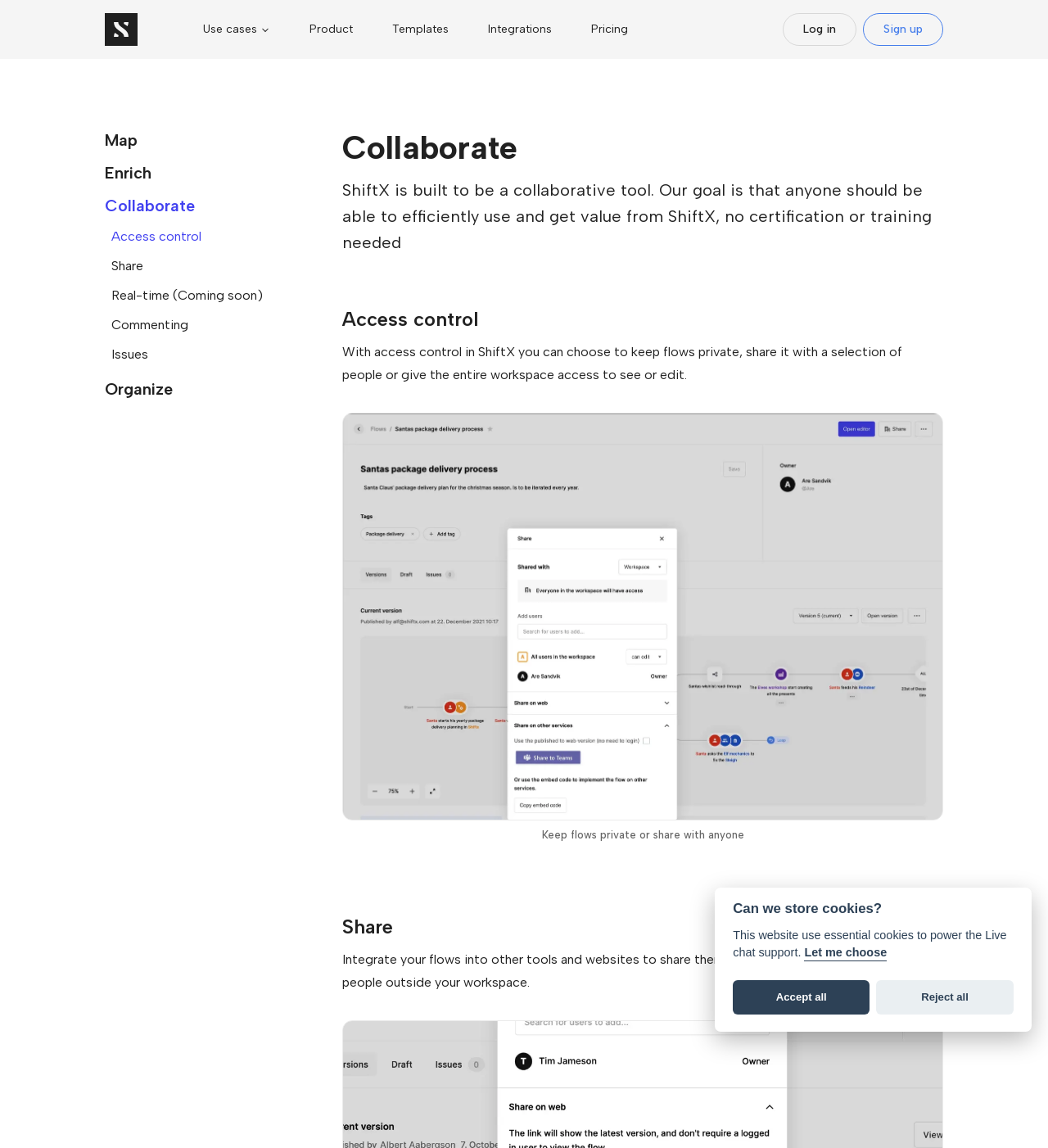Locate the bounding box coordinates of the item that should be clicked to fulfill the instruction: "Log in".

[0.747, 0.011, 0.817, 0.04]